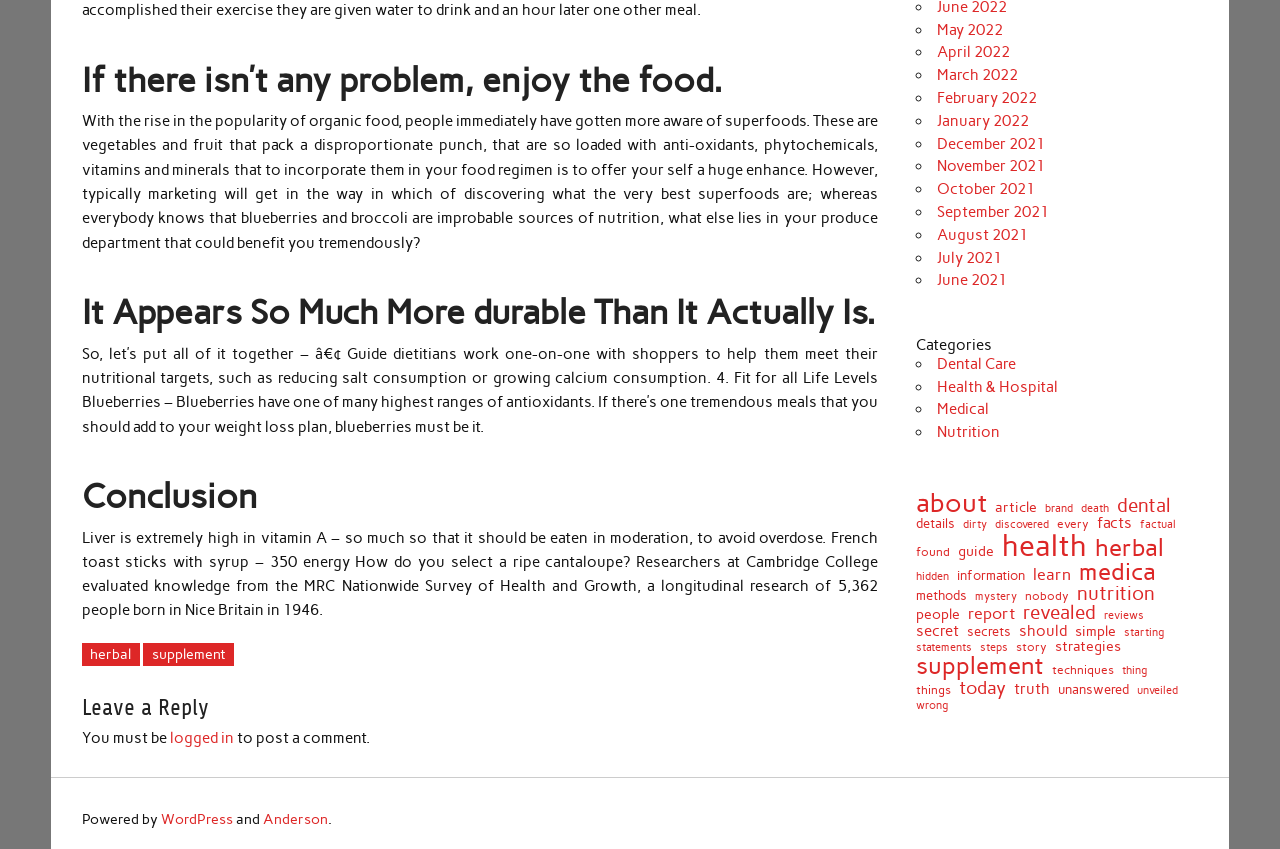Determine the bounding box coordinates of the element that should be clicked to execute the following command: "Click on the 'logged in' link".

[0.132, 0.859, 0.182, 0.88]